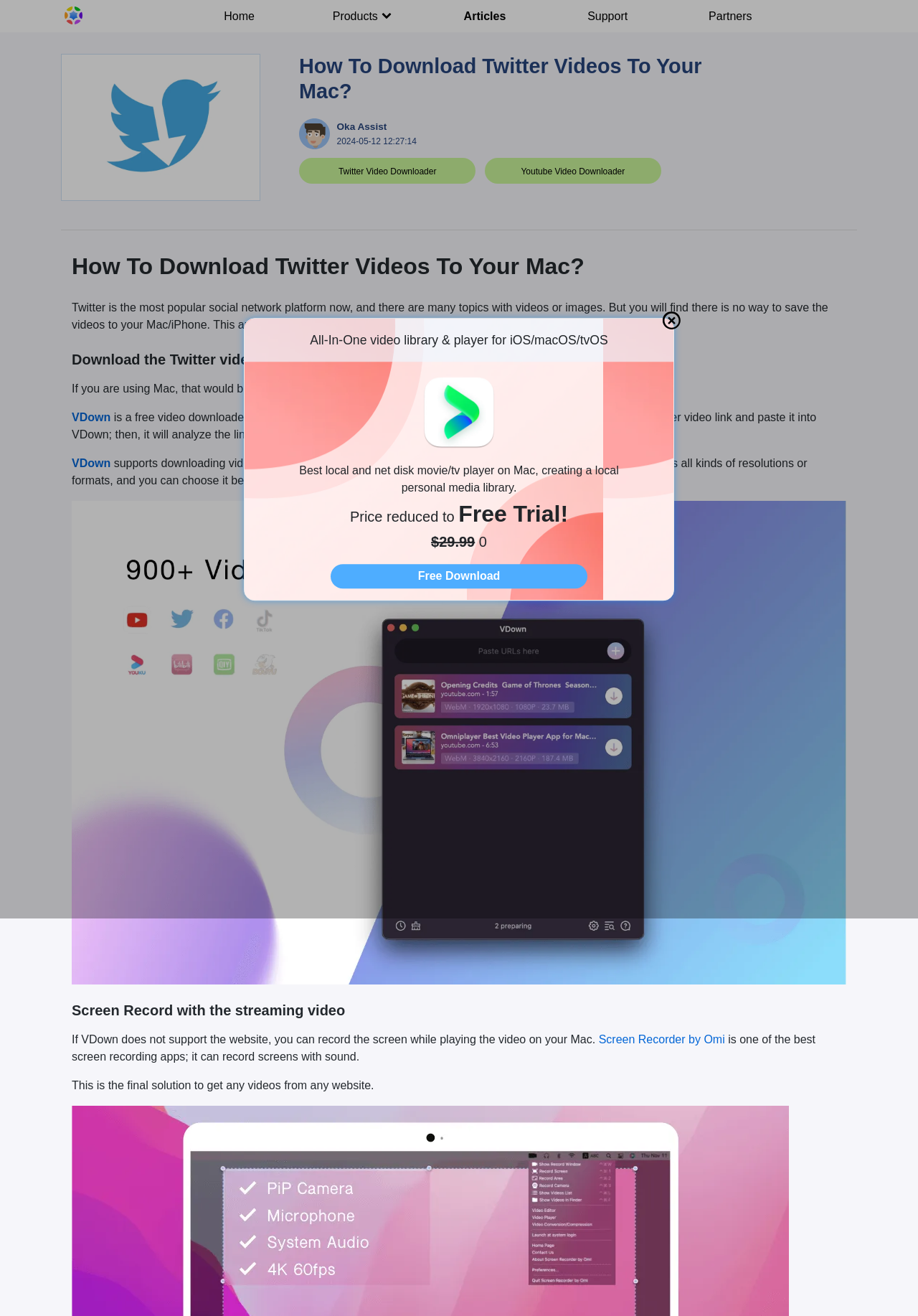What is the price of the video library and player for iOS/macOS/tvOS?
Answer the question with just one word or phrase using the image.

$29.99